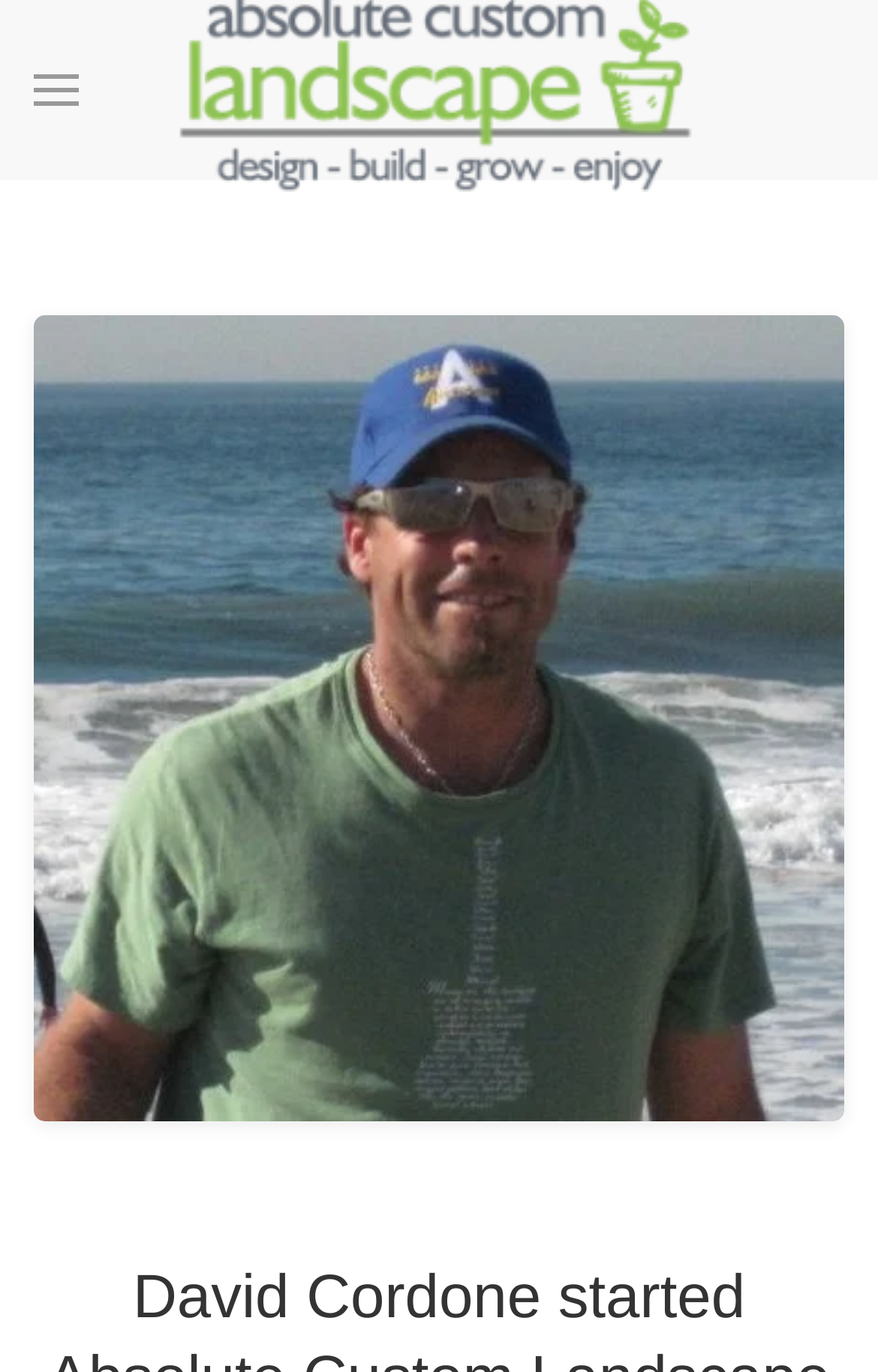Find the bounding box of the web element that fits this description: "aria-label="Open menu"".

[0.038, 0.0, 0.09, 0.131]